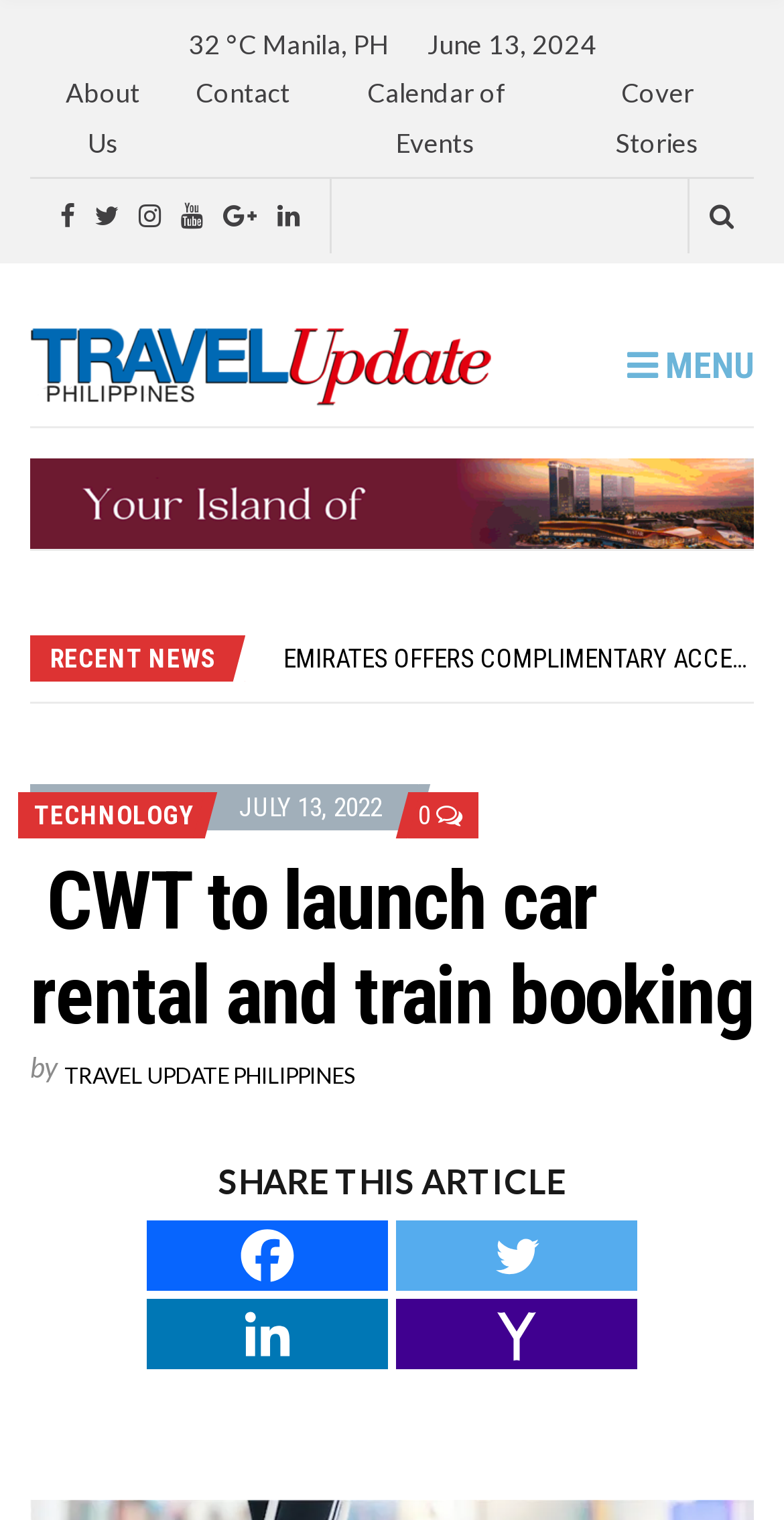What is the topic of the article?
Give a detailed explanation using the information visible in the image.

I found the topic of the article by looking at the main heading of the webpage, which says 'CWT to launch car rental and train booking'.